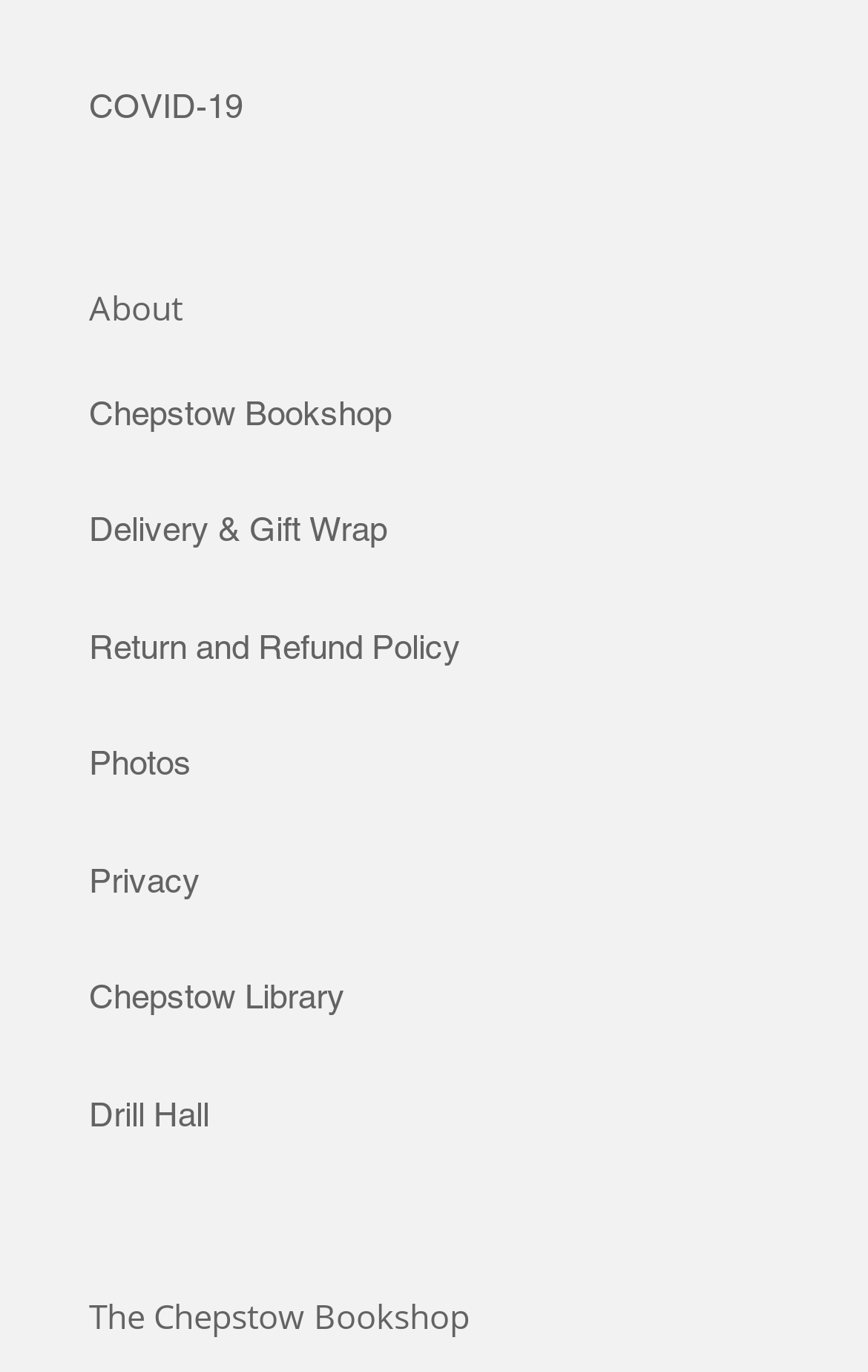Please identify the bounding box coordinates of the element that needs to be clicked to execute the following command: "Click on COVID-19". Provide the bounding box using four float numbers between 0 and 1, formatted as [left, top, right, bottom].

[0.103, 0.063, 0.279, 0.091]